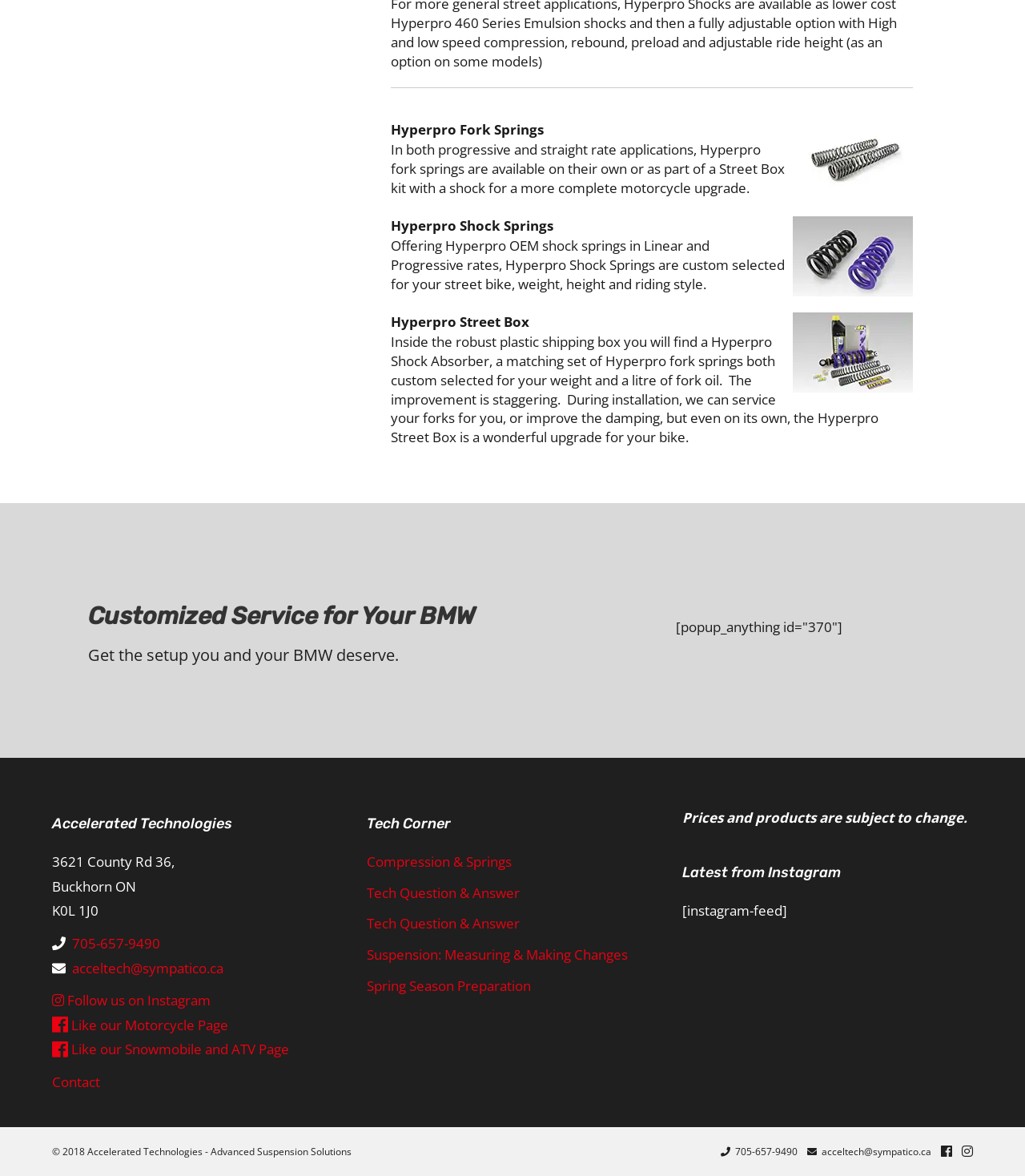Respond with a single word or phrase to the following question:
What is the purpose of the Hyperpro Street Box?

A motorcycle upgrade kit